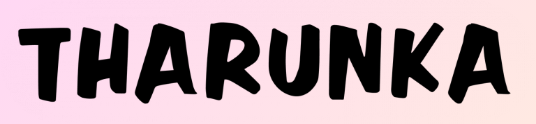Formulate a detailed description of the image content.

The image prominently features the word "THARUNKA" in bold, stylized text, set against a soft gradient background that transitions from pink to a lighter hue. This striking design reflects the vibrant and dynamic nature of the publication, which is currently undergoing renovations and will soon be relaunched. Accompanying this visual identity is a focus on the exciting updates and future initiatives, particularly highlighting the recent announcement regarding UNSW's future strategy under new Vice-Chancellor Attila Brungs. The image effectively encapsulates the publication's essence, serving as a central visual for attracting attention and generating anticipation among its audience.